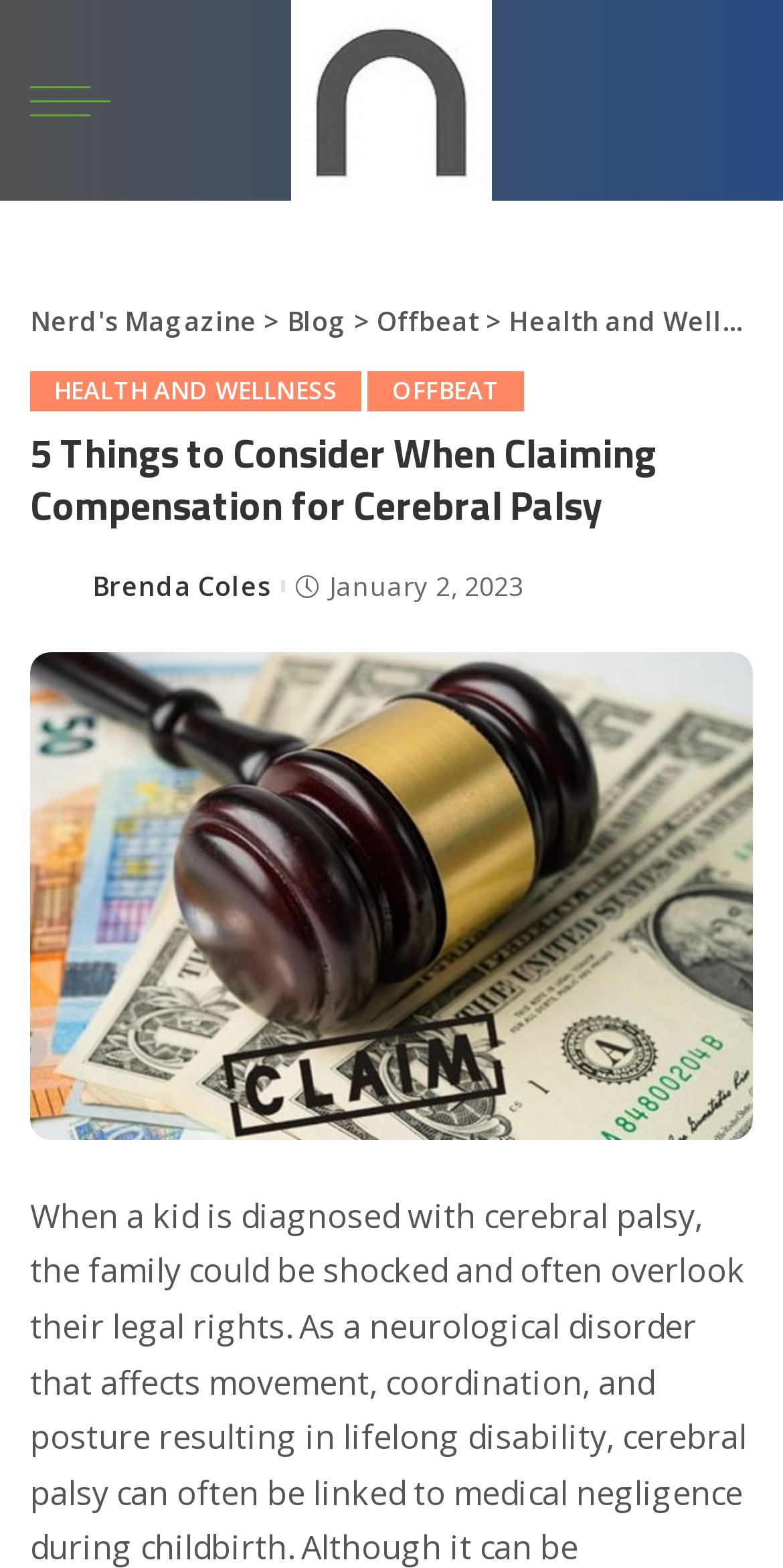Determine the bounding box coordinates for the element that should be clicked to follow this instruction: "read the article about claiming compensation for Cerebral Palsy". The coordinates should be given as four float numbers between 0 and 1, in the format [left, top, right, bottom].

[0.038, 0.273, 0.962, 0.339]